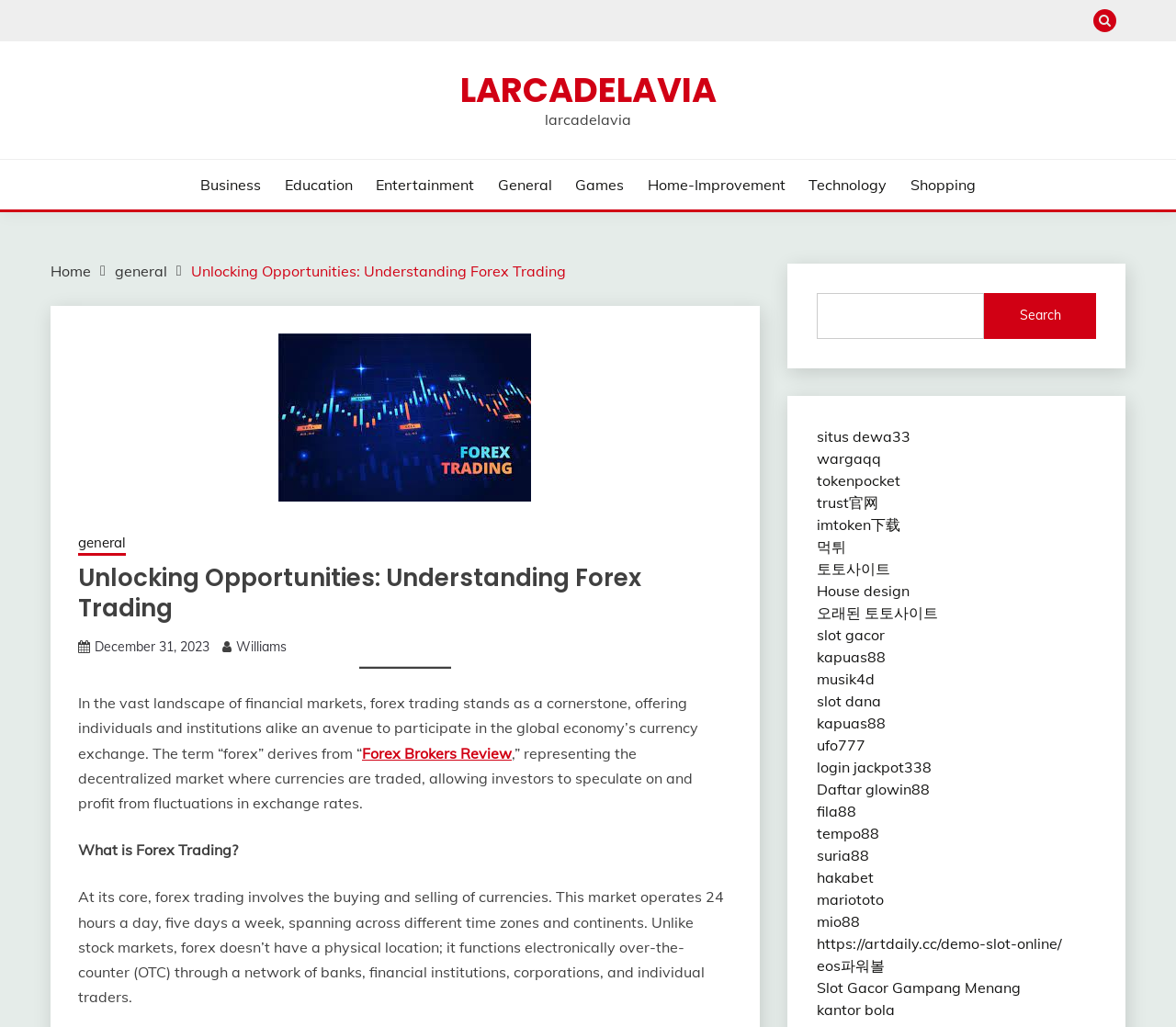What is the main heading of this webpage? Please extract and provide it.

Unlocking Opportunities: Understanding Forex Trading